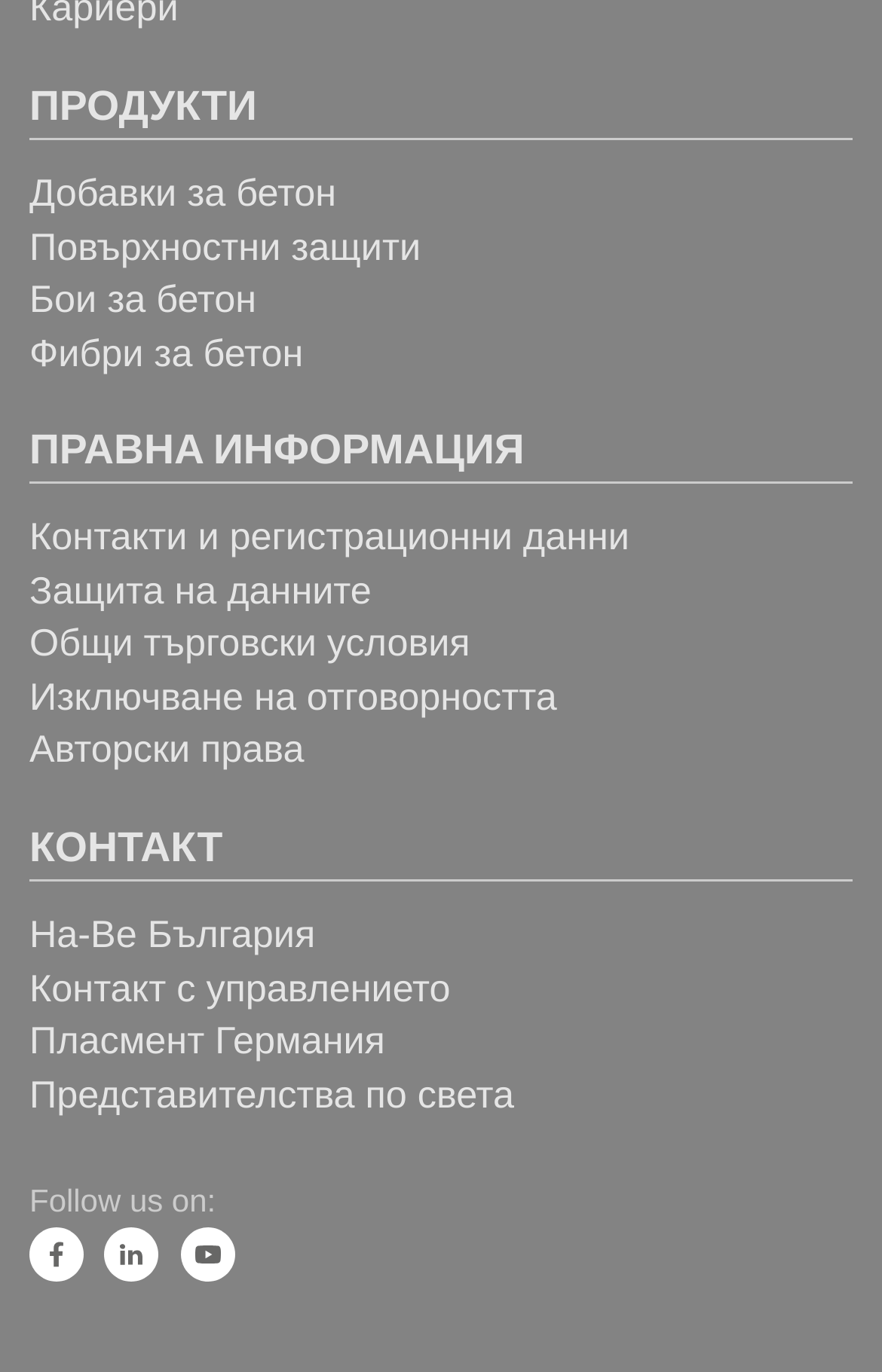Provide a brief response using a word or short phrase to this question:
What social media platforms can users follow the company on?

Three platforms